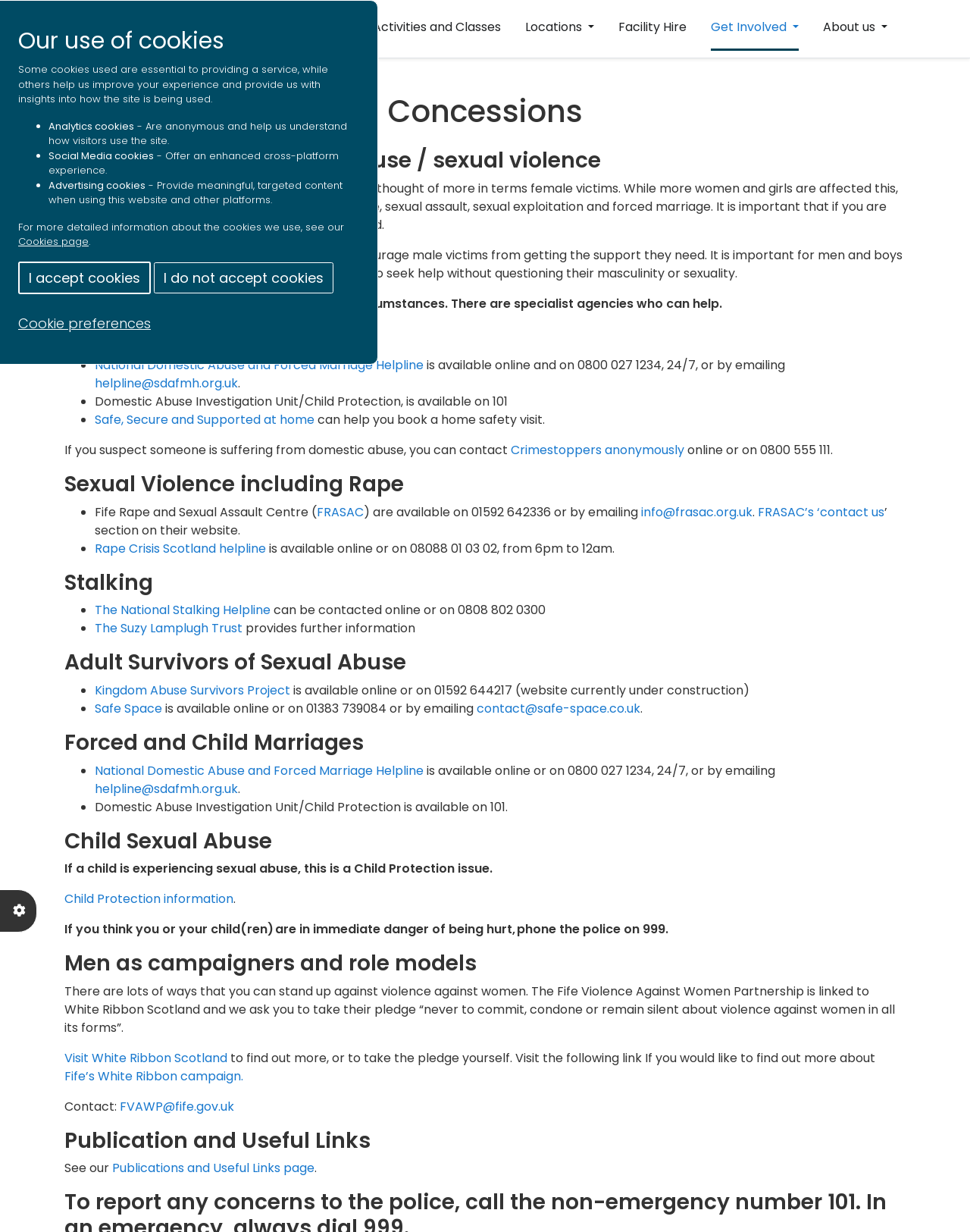Specify the bounding box coordinates of the element's region that should be clicked to achieve the following instruction: "Contact National Domestic Abuse and Forced Marriage Helpline". The bounding box coordinates consist of four float numbers between 0 and 1, in the format [left, top, right, bottom].

[0.098, 0.289, 0.437, 0.304]